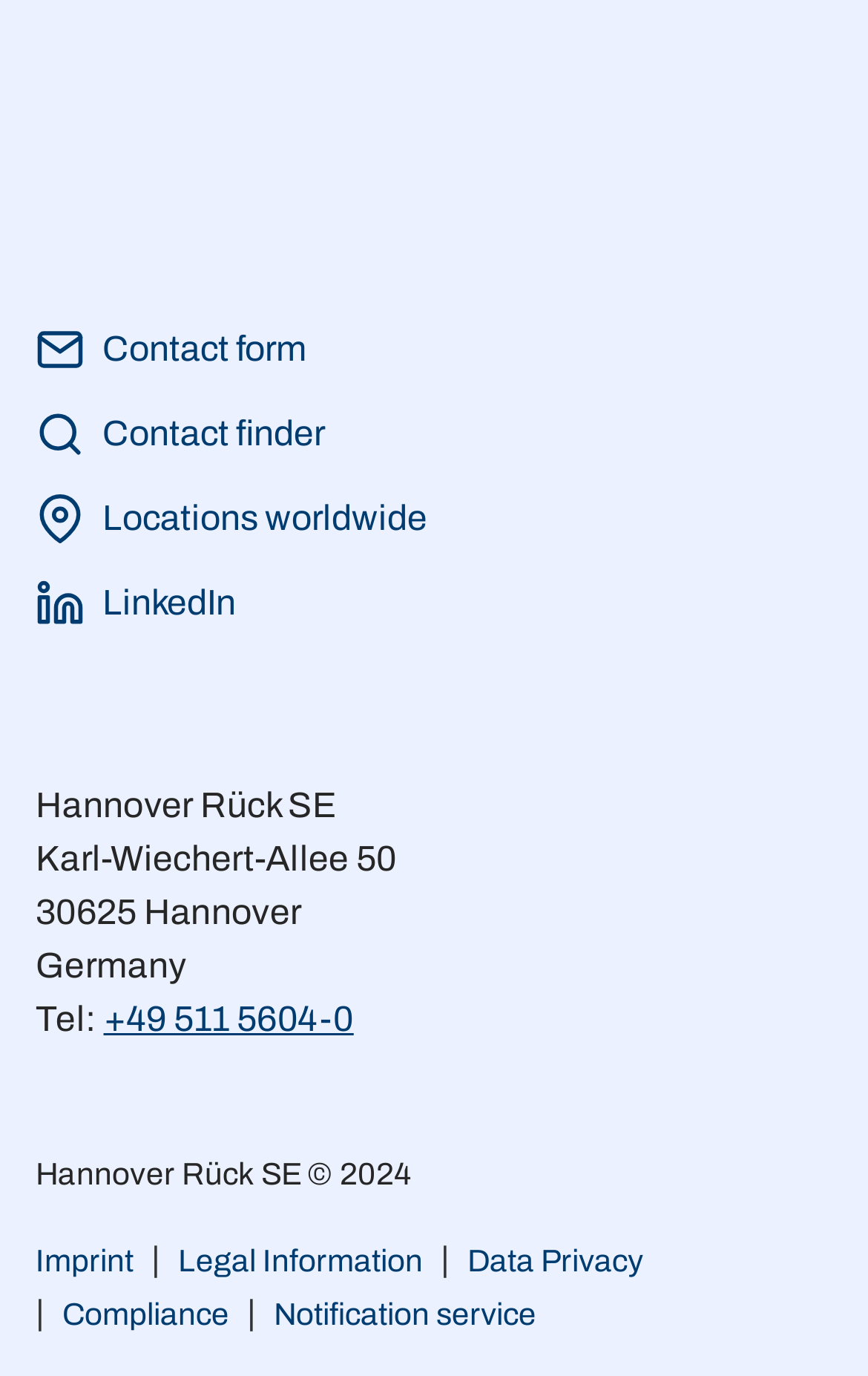Please specify the bounding box coordinates of the element that should be clicked to execute the given instruction: 'Go to Imprint'. Ensure the coordinates are four float numbers between 0 and 1, expressed as [left, top, right, bottom].

[0.041, 0.905, 0.154, 0.929]